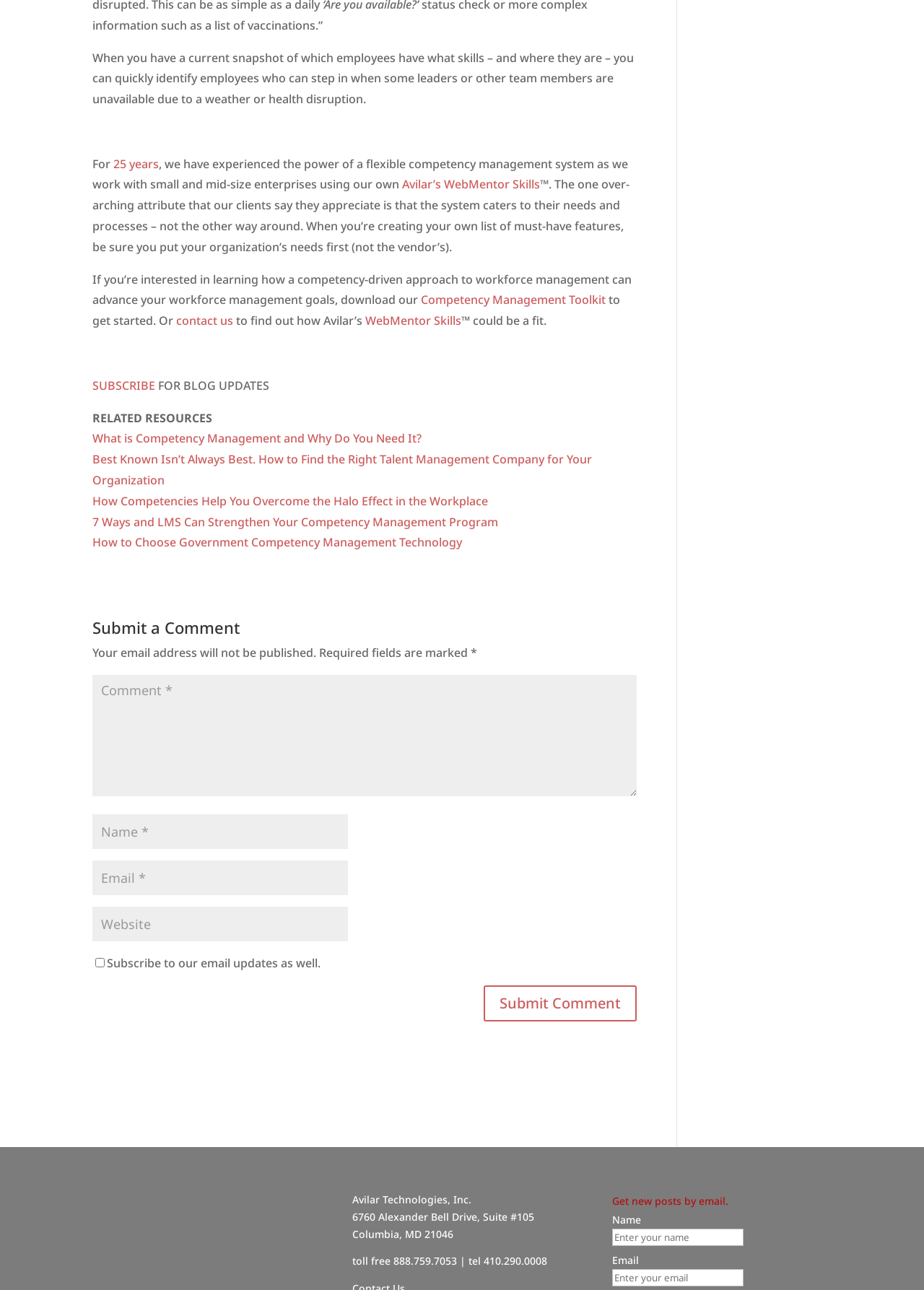What is the main topic of this webpage?
Please provide a detailed and thorough answer to the question.

Based on the content of the webpage, it appears to be discussing the importance and benefits of competency management in workforce management, with links to related resources and a toolkit for implementing a competency-driven approach.